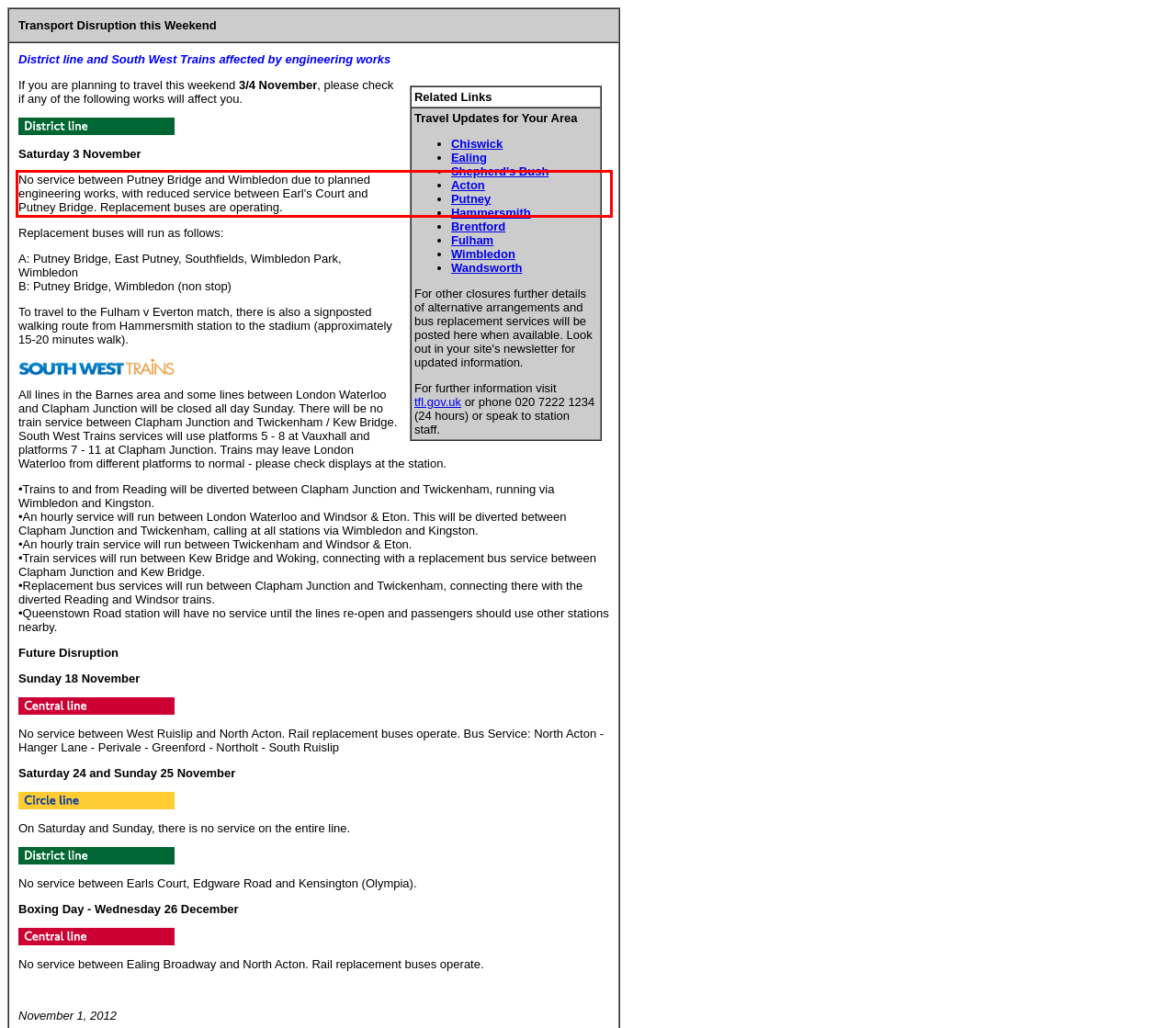With the given screenshot of a webpage, locate the red rectangle bounding box and extract the text content using OCR.

No service between Putney Bridge and Wimbledon due to planned engineering works, with reduced service between Earl's Court and Putney Bridge. Replacement buses are operating.